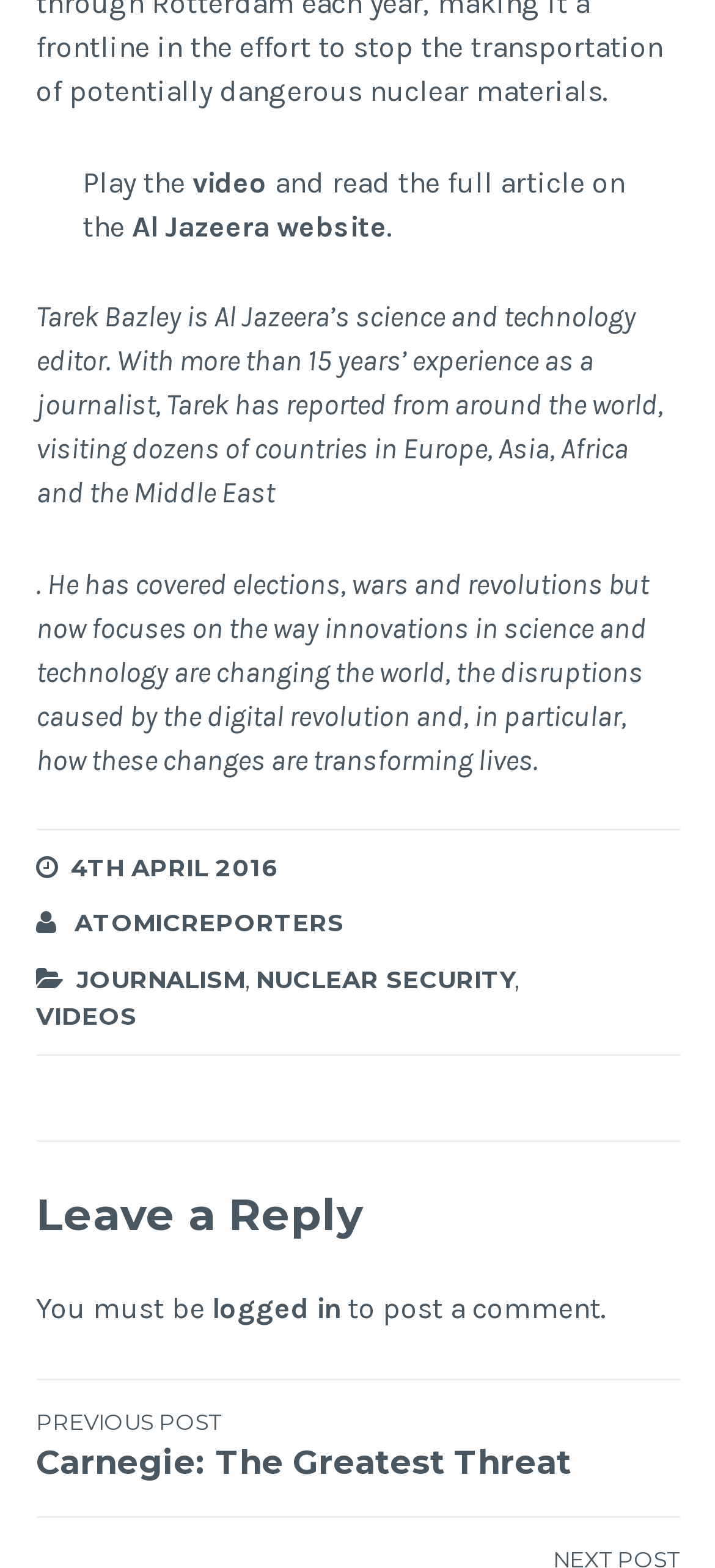Please find the bounding box coordinates of the element that needs to be clicked to perform the following instruction: "Leave a reply". The bounding box coordinates should be four float numbers between 0 and 1, represented as [left, top, right, bottom].

[0.05, 0.757, 0.95, 0.793]